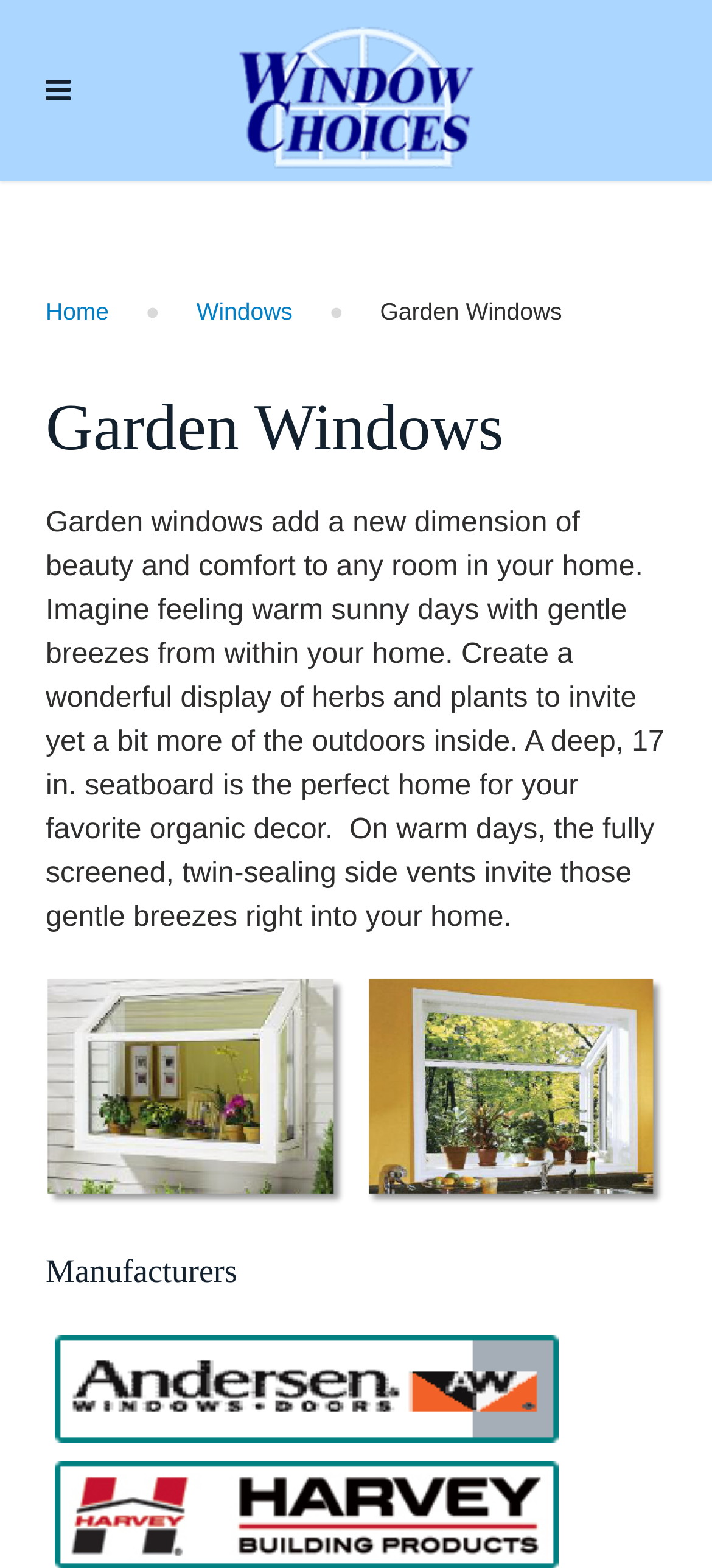Locate the bounding box coordinates for the element described below: "alt="Window Choices"". The coordinates must be four float values between 0 and 1, formatted as [left, top, right, bottom].

[0.327, 0.052, 0.72, 0.072]